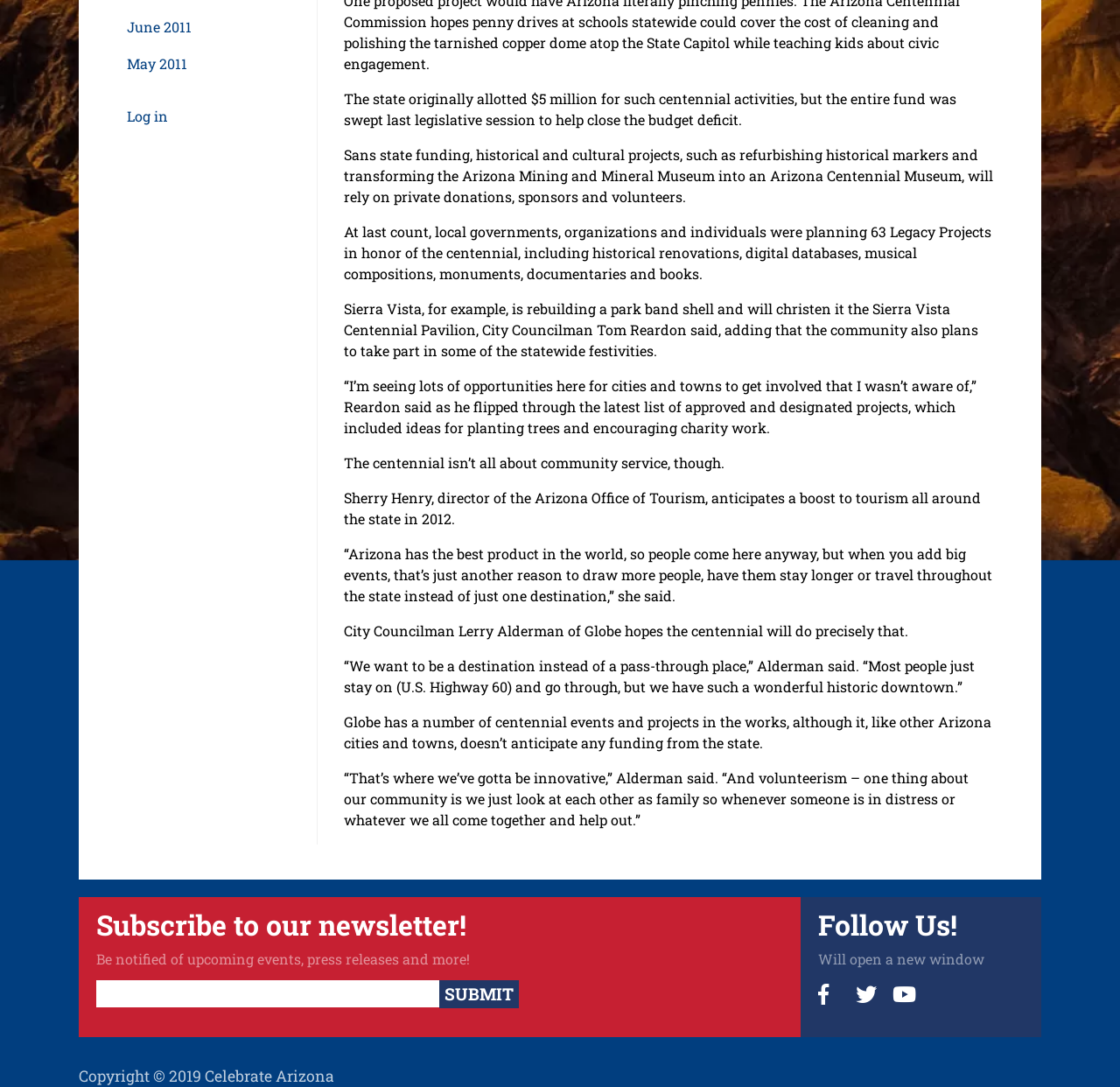Bounding box coordinates should be provided in the format (top-left x, top-left y, bottom-right x, bottom-right y) with all values between 0 and 1. Identify the bounding box for this UI element: name="input_1"

[0.086, 0.902, 0.393, 0.927]